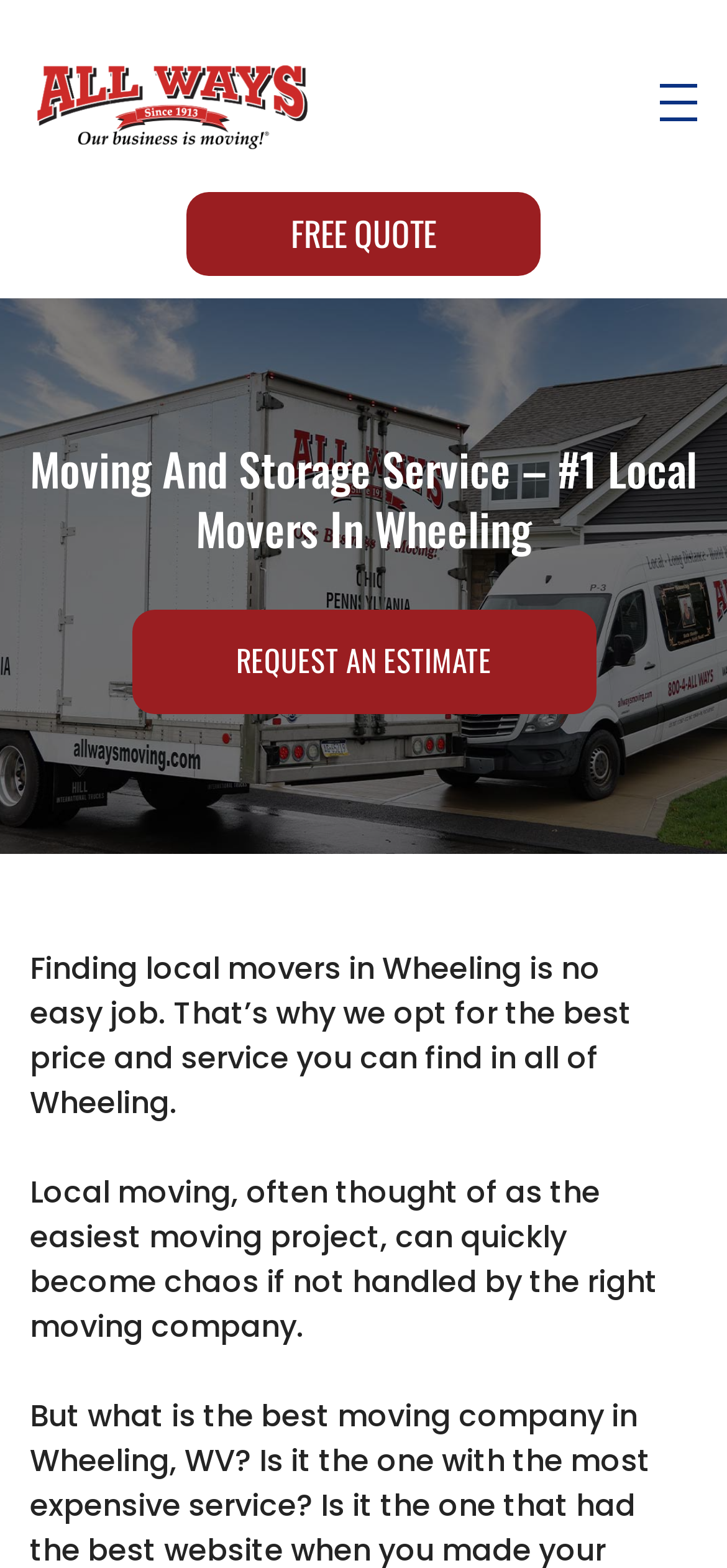Respond with a single word or phrase for the following question: 
What is the main service offered?

Local moving